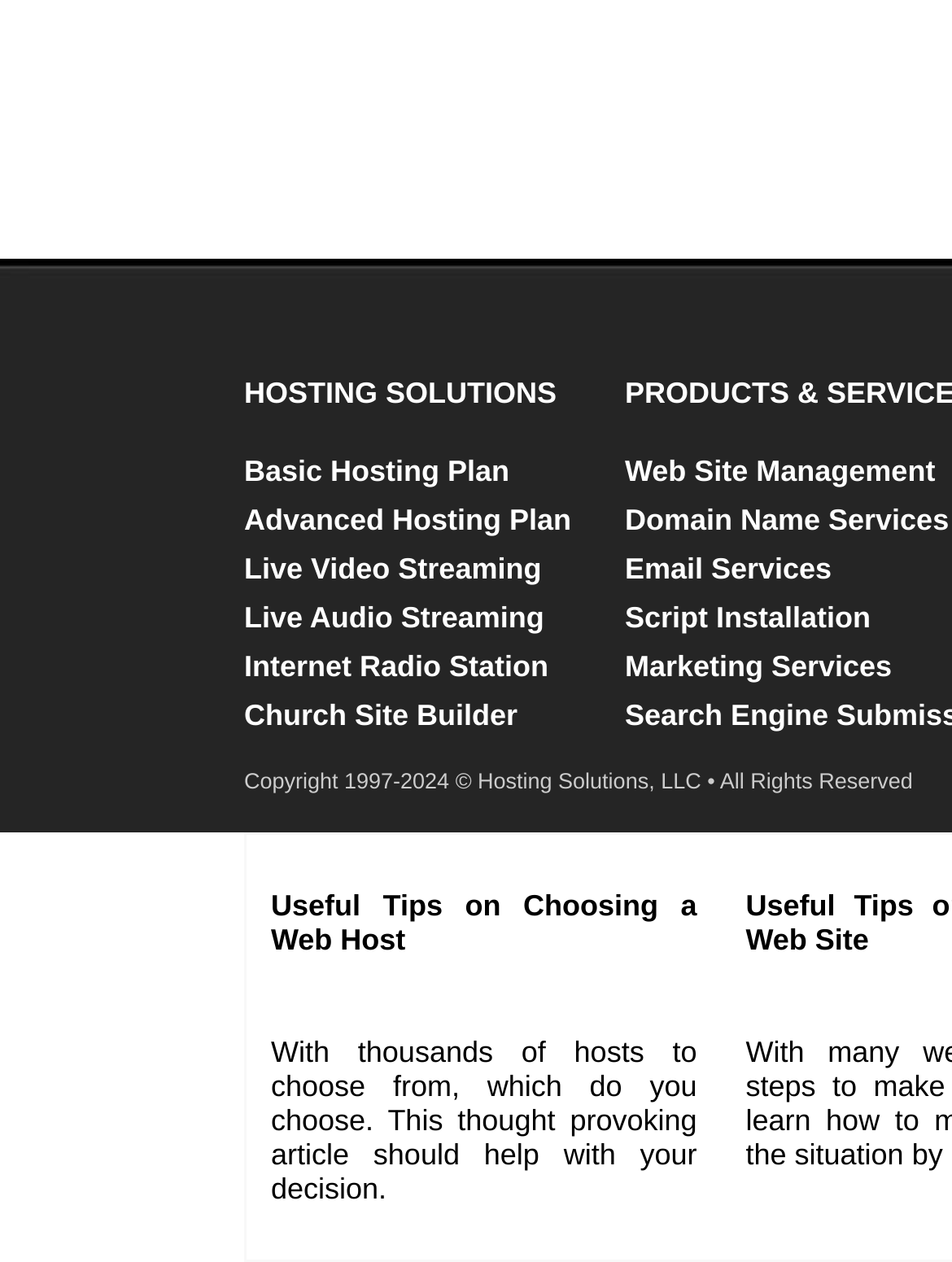Based on the element description: "Web Site Management", identify the bounding box coordinates for this UI element. The coordinates must be four float numbers between 0 and 1, listed as [left, top, right, bottom].

[0.656, 0.36, 0.982, 0.387]